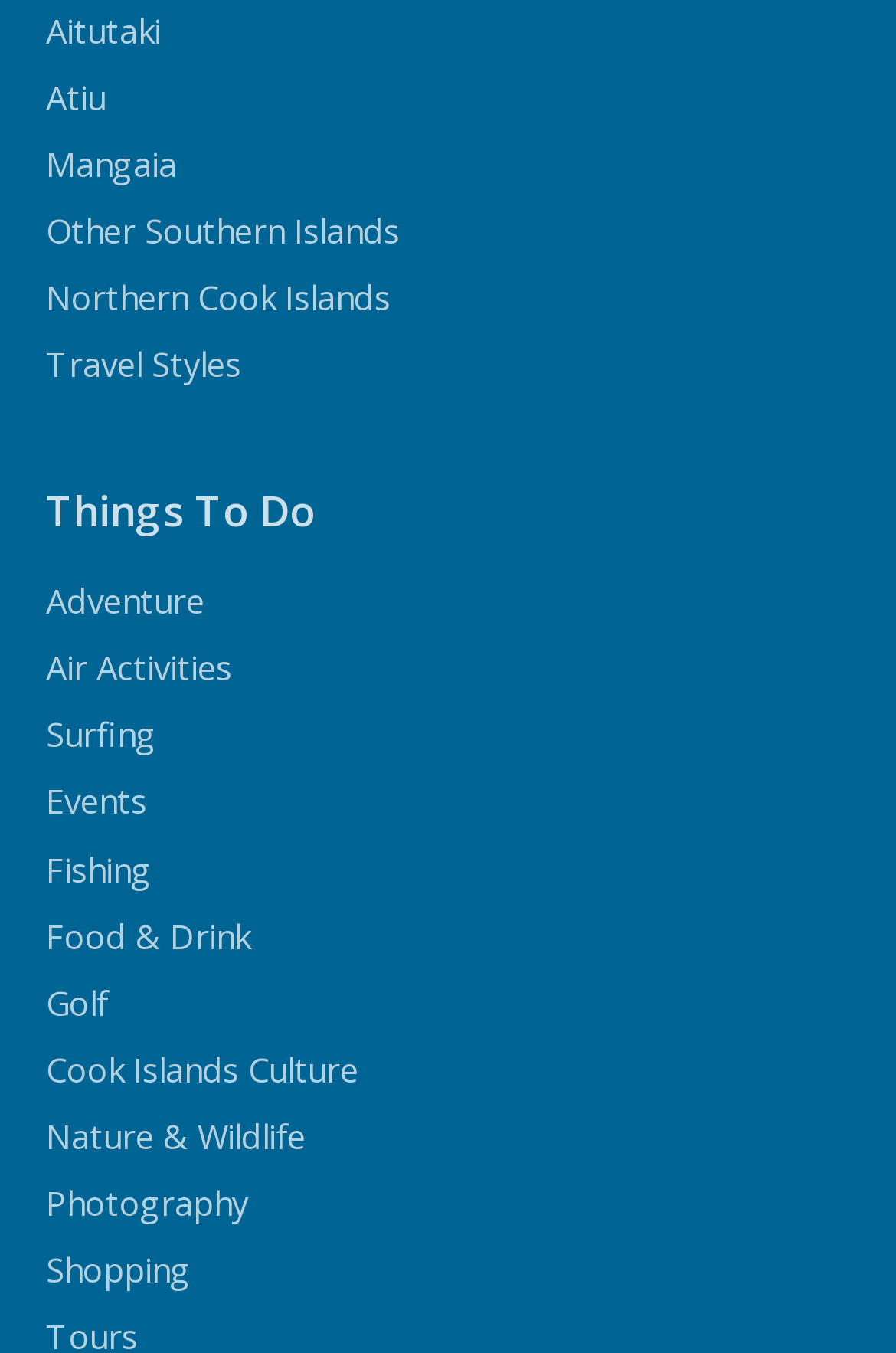What are the islands listed on the webpage?
Provide an in-depth and detailed explanation in response to the question.

By examining the links at the top of the webpage, I found a list of islands, including Aitutaki, Atiu, Mangaia, and others. These links are likely navigation options for users to explore different islands.